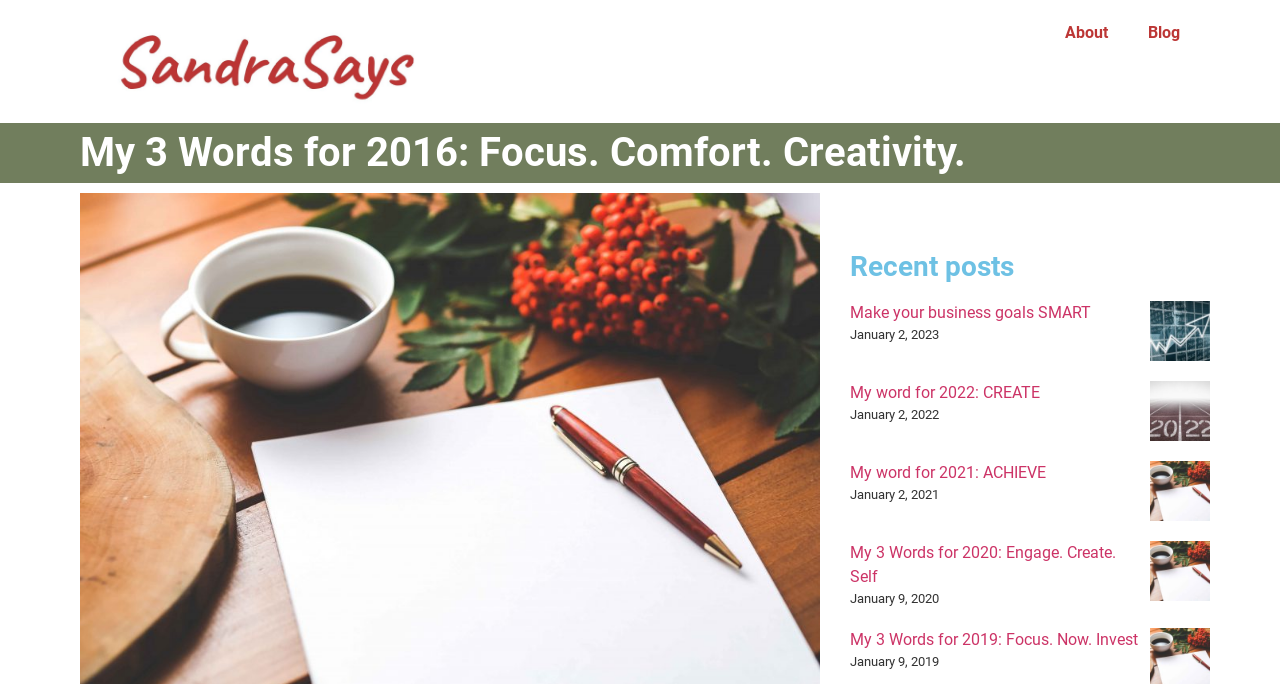Give the bounding box coordinates for this UI element: "alt="SandraSays logo 2023"". The coordinates should be four float numbers between 0 and 1, arranged as [left, top, right, bottom].

[0.062, 0.015, 0.344, 0.165]